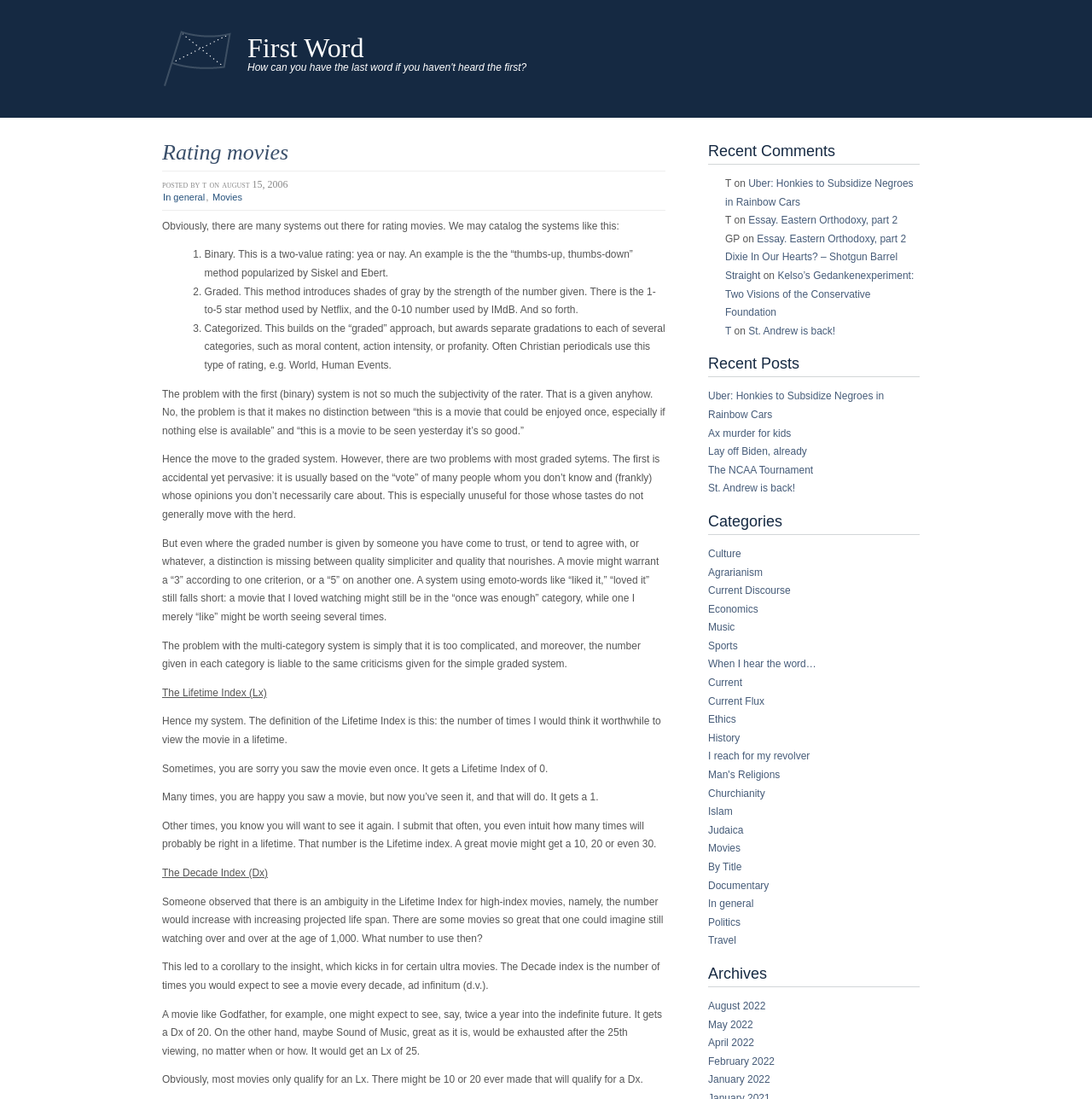Reply to the question with a single word or phrase:
What is the category of the link 'Uber: Honkies to Subsidize Negroes in Rainbow Cars'?

Current Discourse